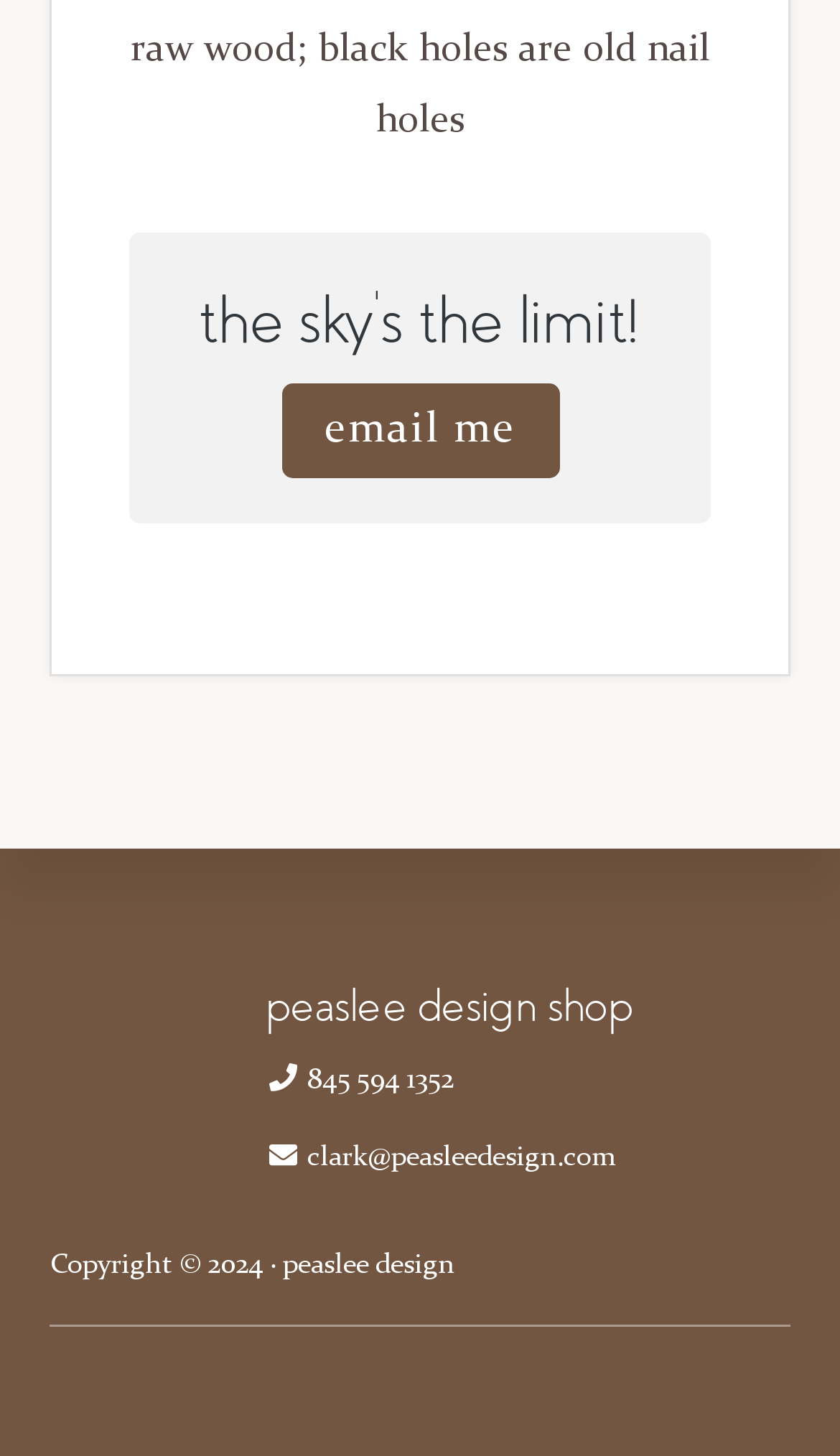Extract the bounding box coordinates of the UI element described by: "email me". The coordinates should include four float numbers ranging from 0 to 1, e.g., [left, top, right, bottom].

[0.335, 0.263, 0.665, 0.328]